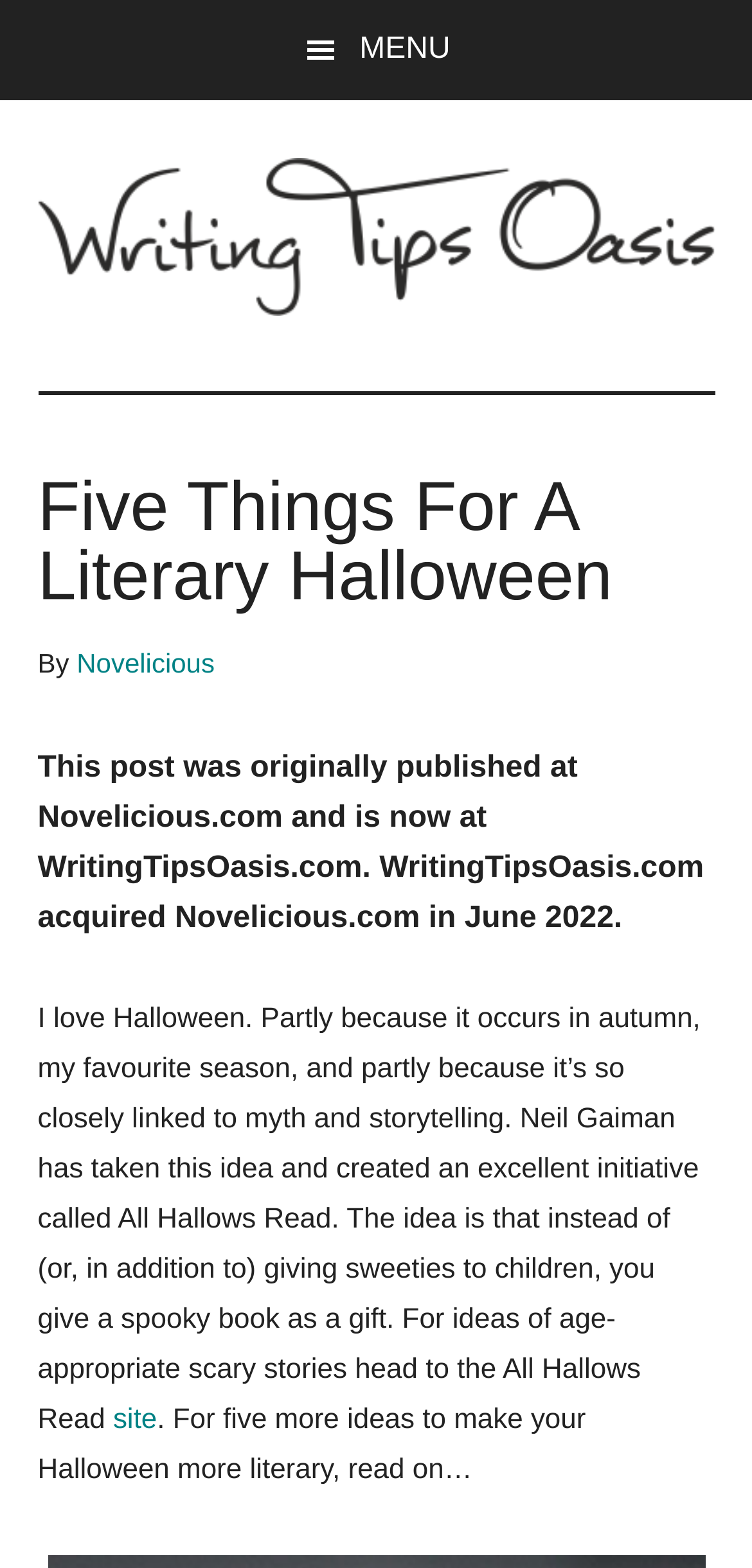Identify and extract the main heading of the webpage.

Five Things For A Literary Halloween